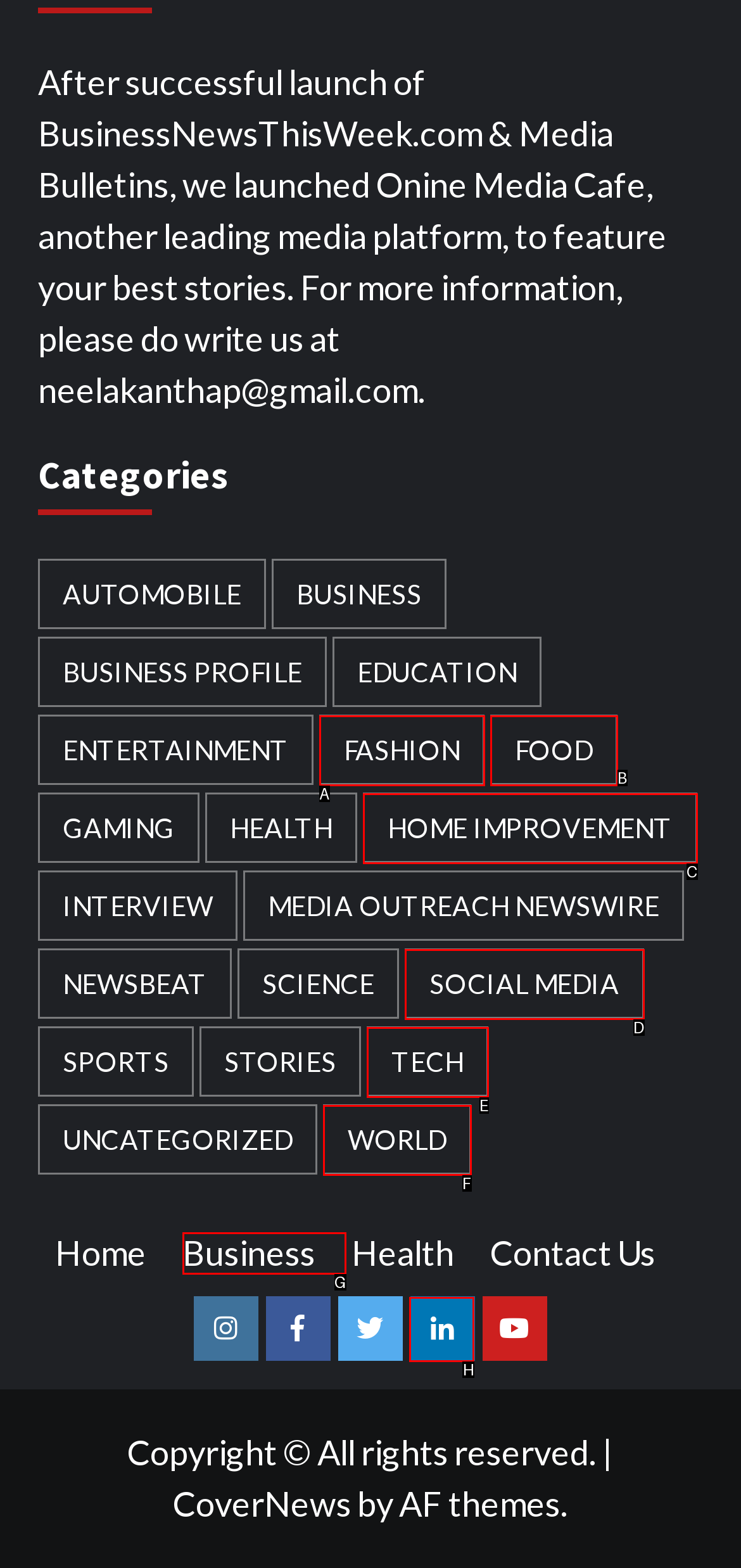Select the letter that aligns with the description: Dennis Pyburn. Answer with the letter of the selected option directly.

None